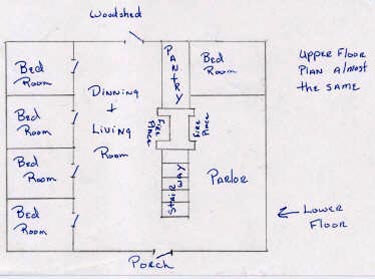Based on the image, provide a detailed and complete answer to the question: 
What is the purpose of the 'Porch'?

The 'Porch' is likely to serve as an entrance or relaxation area, as it is placed at the bottom of the floor plan, suggesting a transitional space between the outdoors and the indoors.